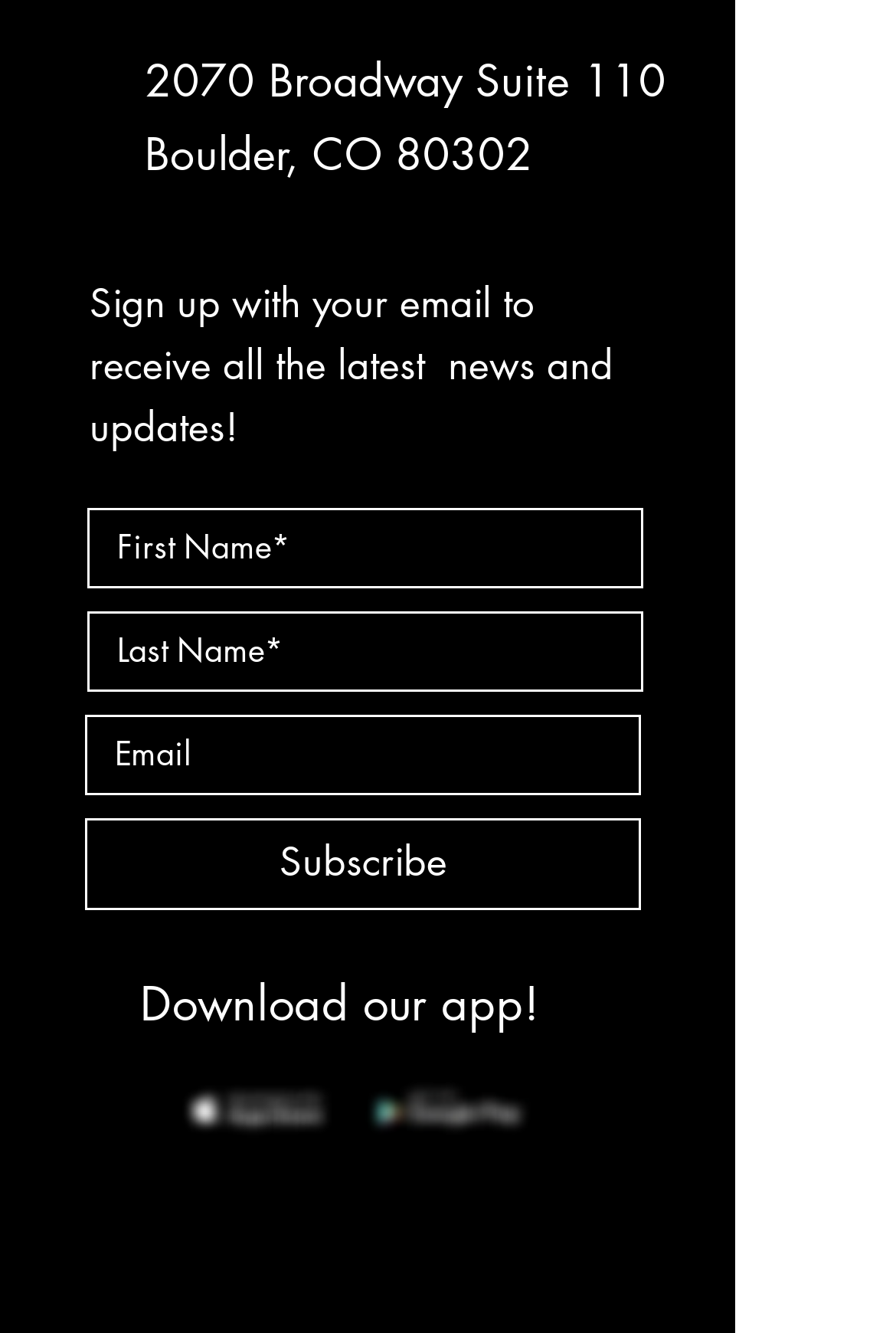Find the bounding box coordinates for the area that should be clicked to accomplish the instruction: "Search for a book".

None